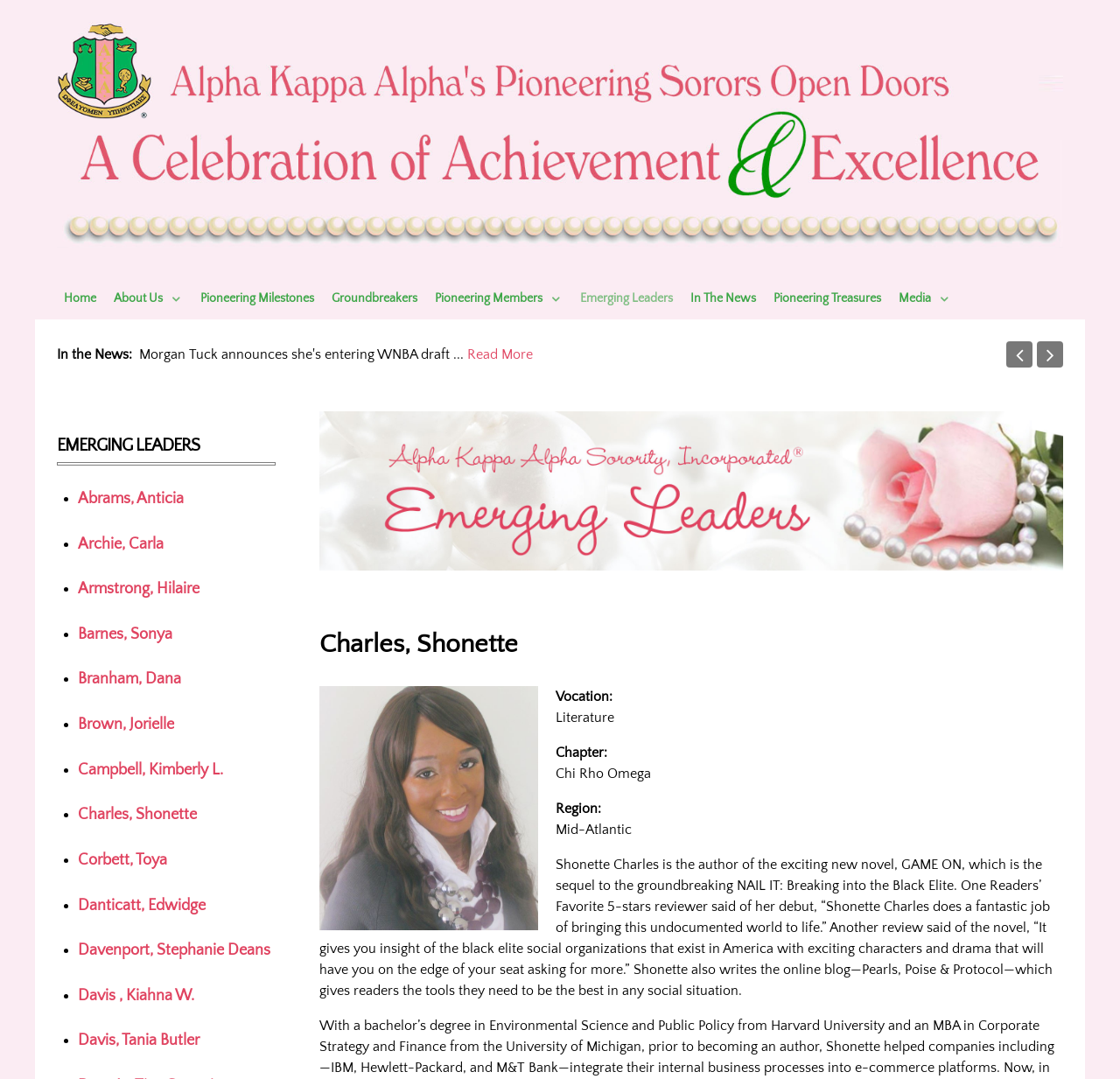Give a detailed overview of the webpage's appearance and contents.

The webpage appears to be a profile page for a member of the Alpha Kappa Alpha (AKA) sorority, specifically Shonette Charles. At the top of the page, there is a navigation menu with links to various sections, including "Home", "About Us", "Pioneering Milestones", "Groundbreakers", and others.

Below the navigation menu, there is a section titled "In the News" with several news articles or summaries. Each article has a "Read More" link to access the full content. The articles are arranged in a vertical list, with the most recent ones at the top.

Further down the page, there is a section titled "EMERGING LEADERS" with a list of names, each accompanied by a bullet point and a link to their respective profiles. The list is quite long, with over 15 names.

On the right side of the page, there is a profile section dedicated to Shonette Charles, with a heading that matches her name. Below the heading, there is an image of Shonette Charles, followed by some brief information about her, including her vocation, chapter, and region.

Overall, the webpage seems to be a platform for showcasing the achievements and profiles of AKA members, with a focus on Shonette Charles.